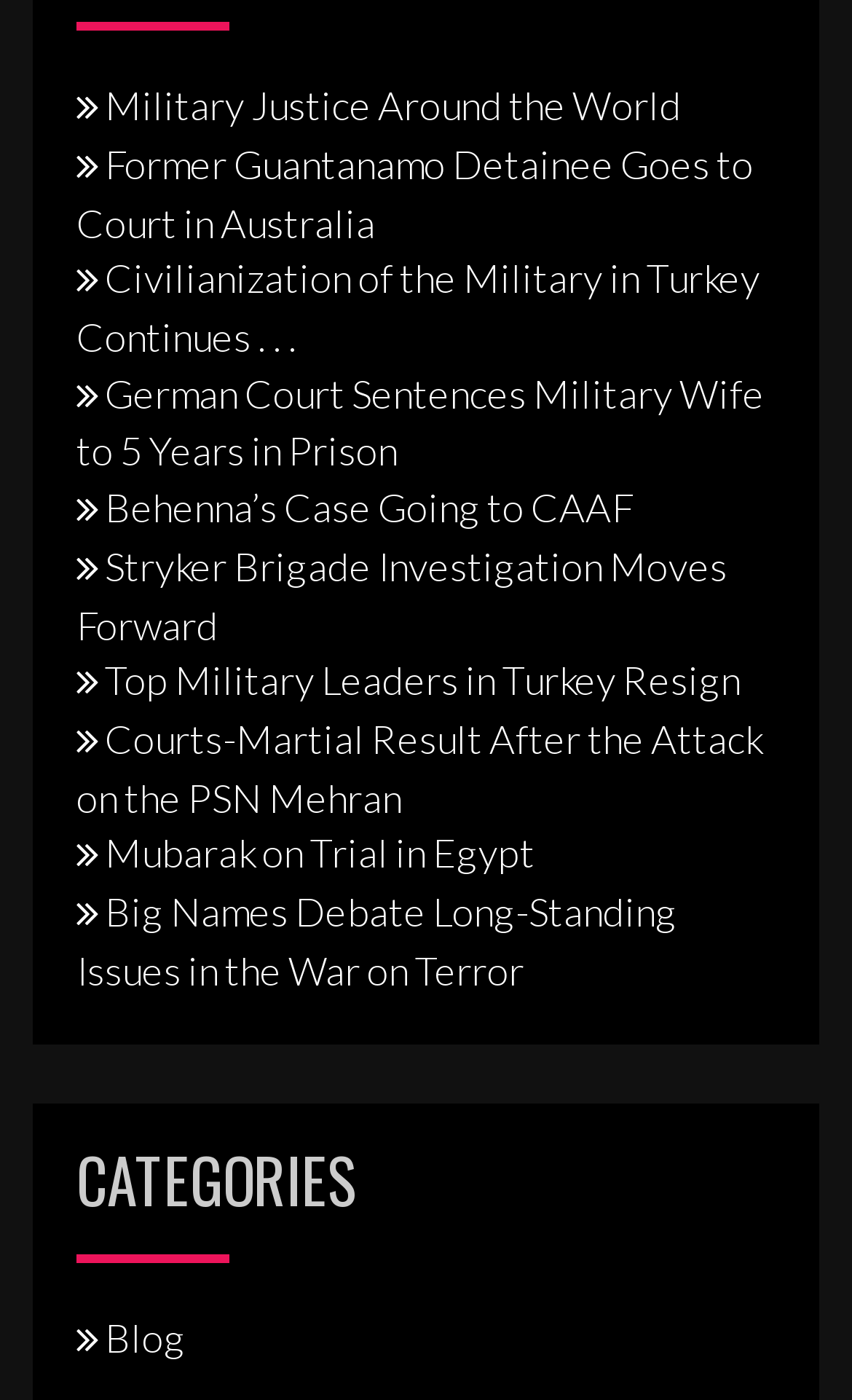Answer the question with a brief word or phrase:
Are all news links located at the top of the page?

No